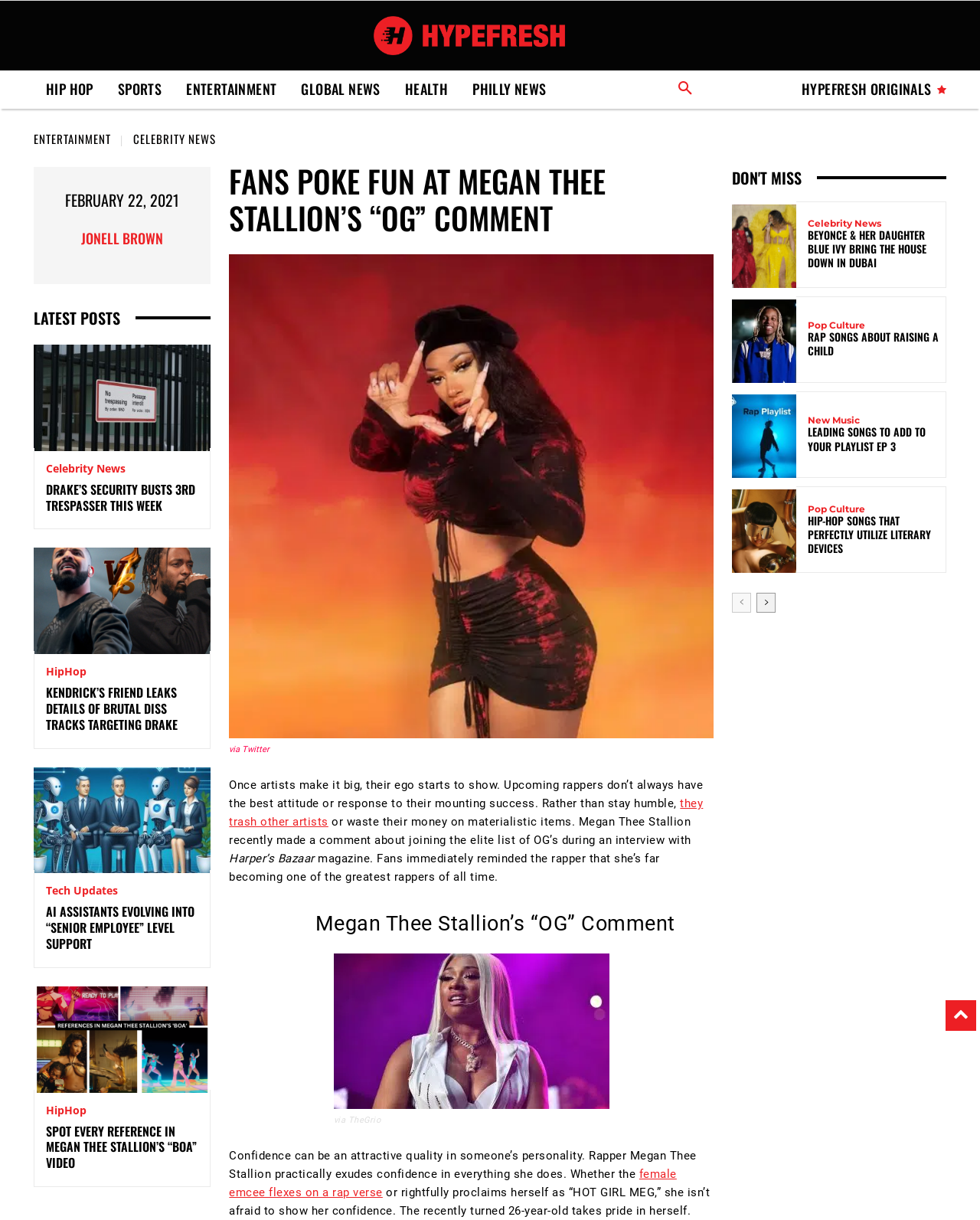Please determine the bounding box coordinates for the element that should be clicked to follow these instructions: "Click on the 'HIP HOP' link".

[0.034, 0.058, 0.108, 0.088]